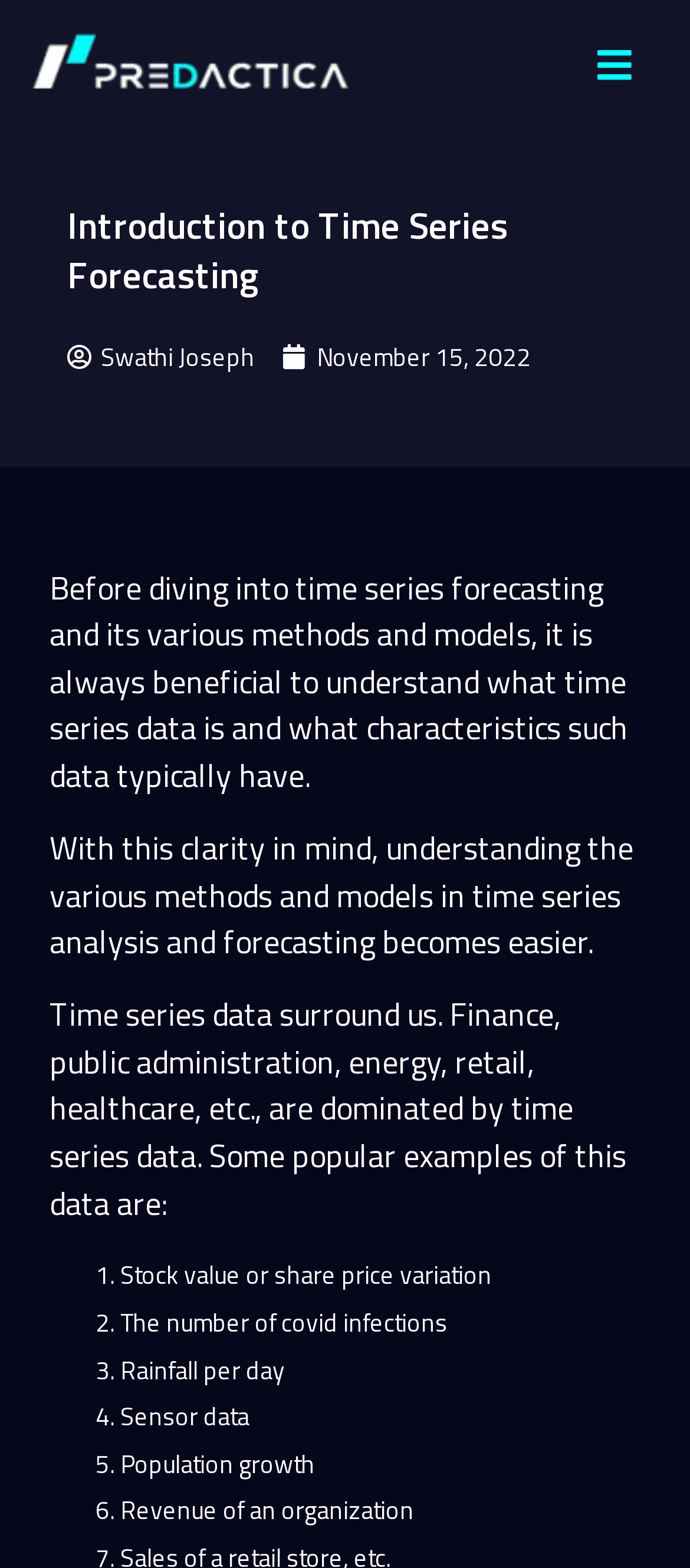Please reply with a single word or brief phrase to the question: 
What is the author of the article?

Swathi Joseph